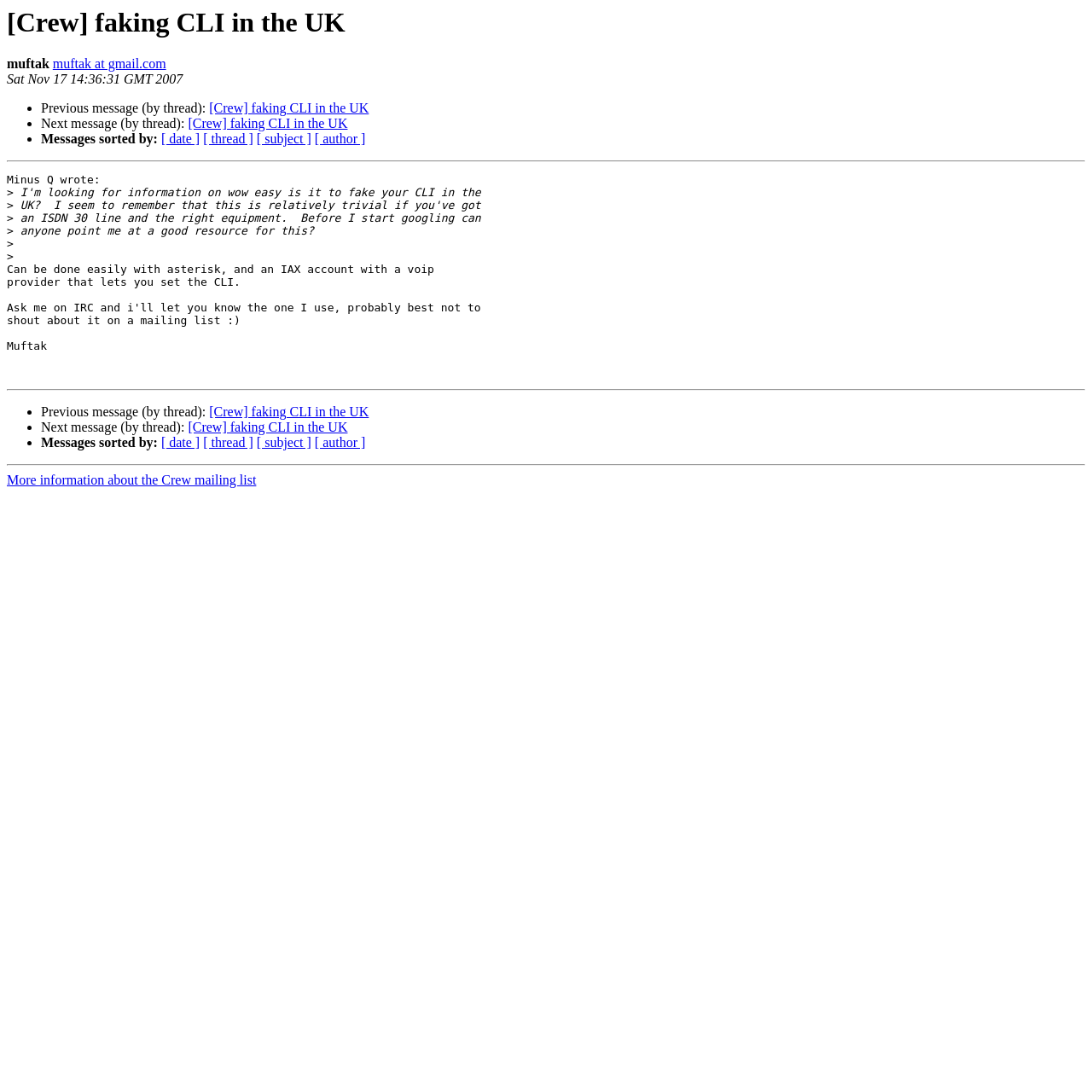Can you specify the bounding box coordinates for the region that should be clicked to fulfill this instruction: "Check the 'Blog' posts".

None